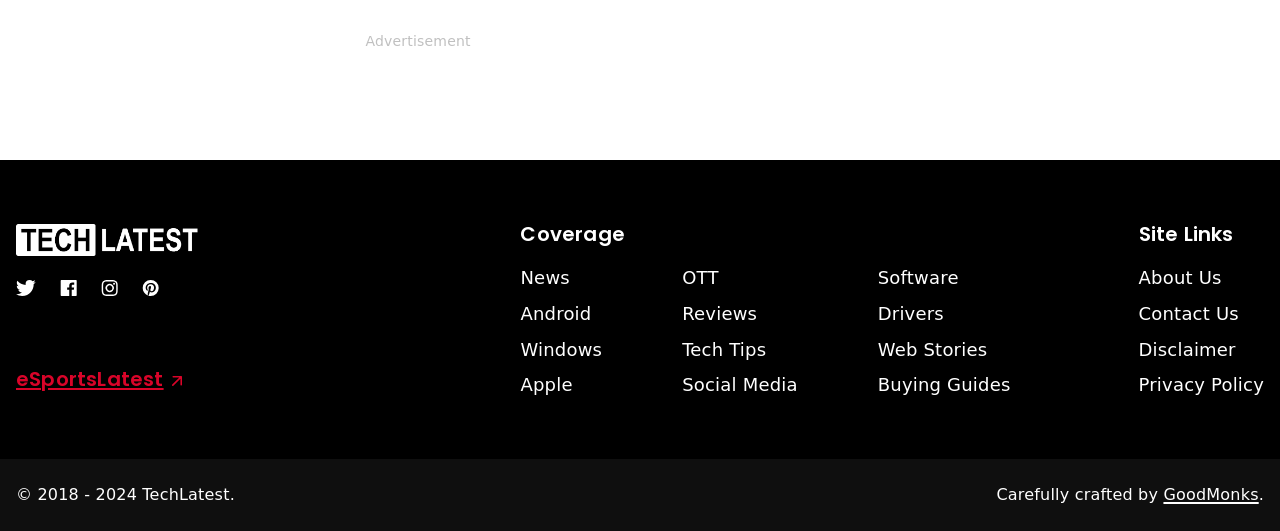Please determine the bounding box coordinates of the element's region to click for the following instruction: "Go to the About Us page".

[0.889, 0.505, 0.954, 0.542]